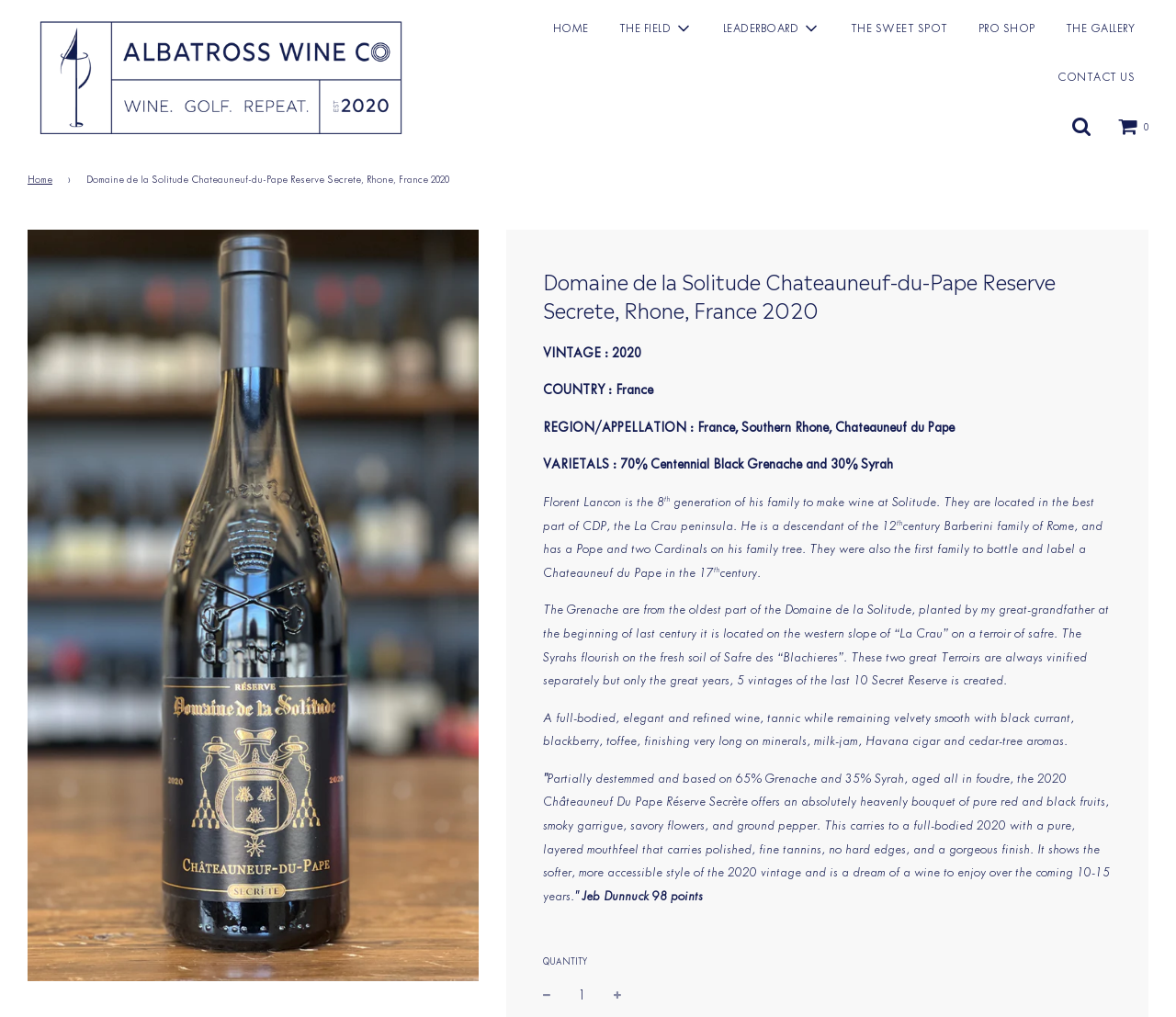Please specify the bounding box coordinates of the region to click in order to perform the following instruction: "Enter quantity".

[0.462, 0.963, 0.528, 0.995]